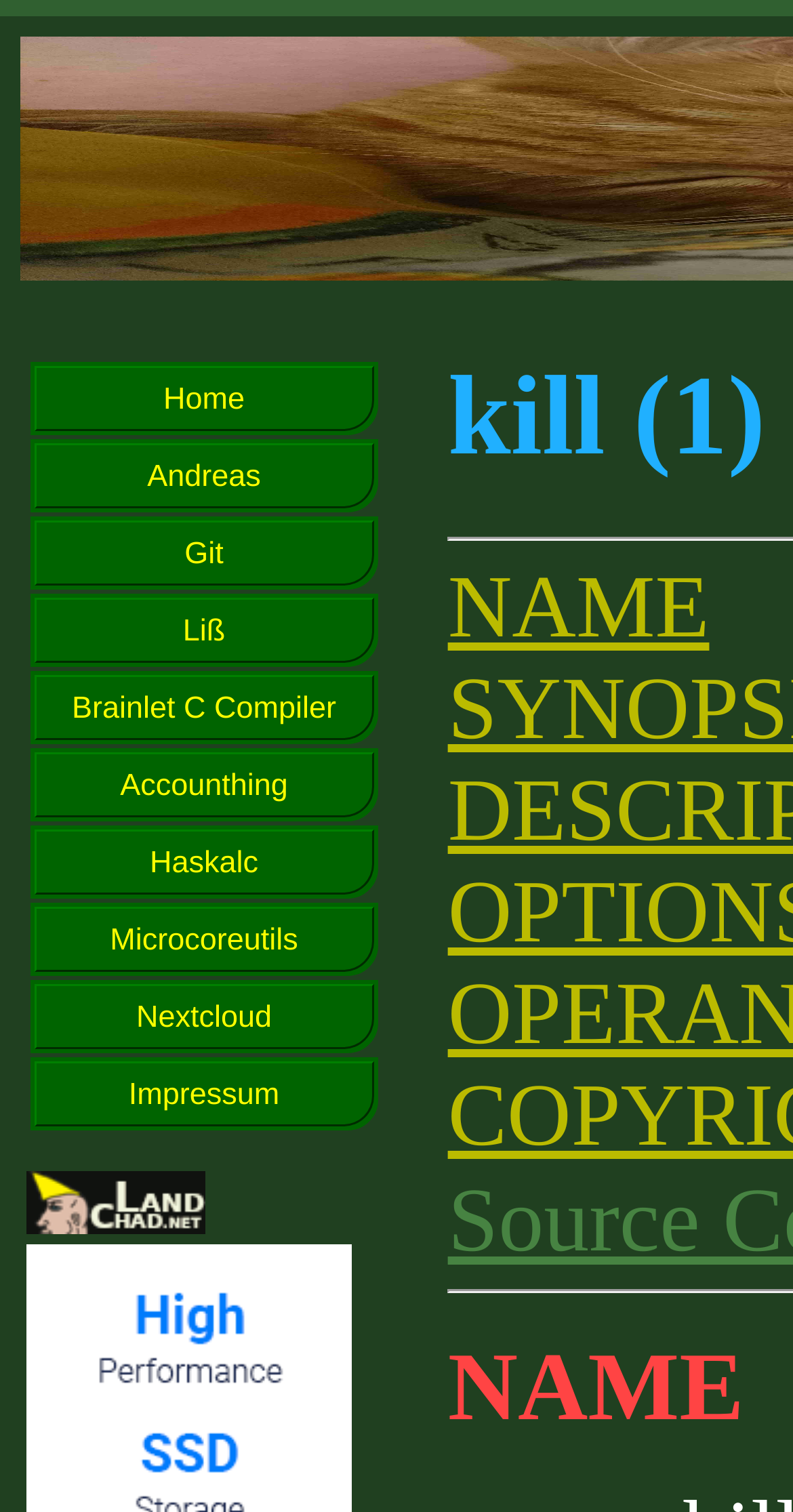Find the bounding box coordinates of the element to click in order to complete this instruction: "Go to Git". The bounding box coordinates must be four float numbers between 0 and 1, denoted as [left, top, right, bottom].

[0.044, 0.345, 0.471, 0.379]